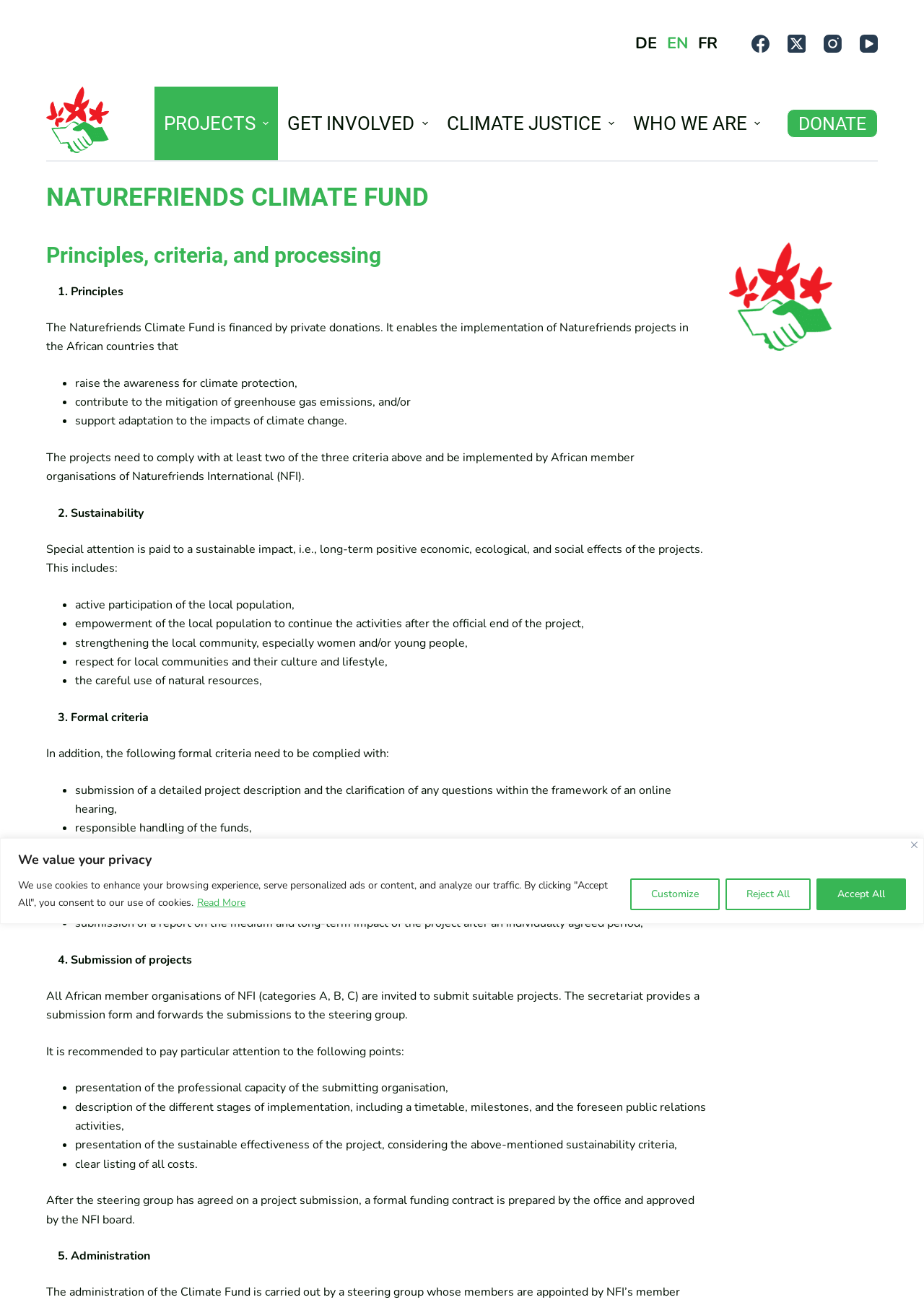Please determine the bounding box coordinates of the element to click on in order to accomplish the following task: "Click the Facebook link". Ensure the coordinates are four float numbers ranging from 0 to 1, i.e., [left, top, right, bottom].

[0.813, 0.026, 0.833, 0.04]